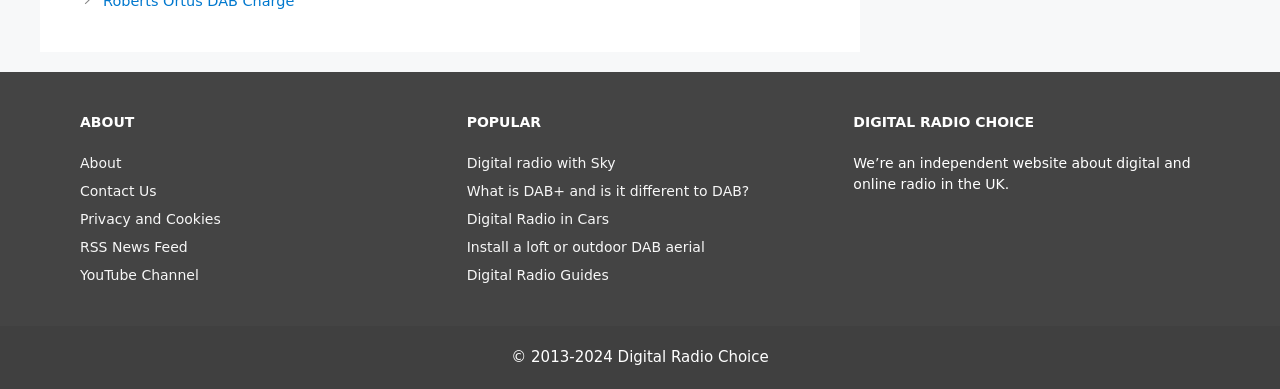Specify the bounding box coordinates of the area to click in order to follow the given instruction: "Visit Digital radio with Sky."

[0.365, 0.4, 0.481, 0.441]